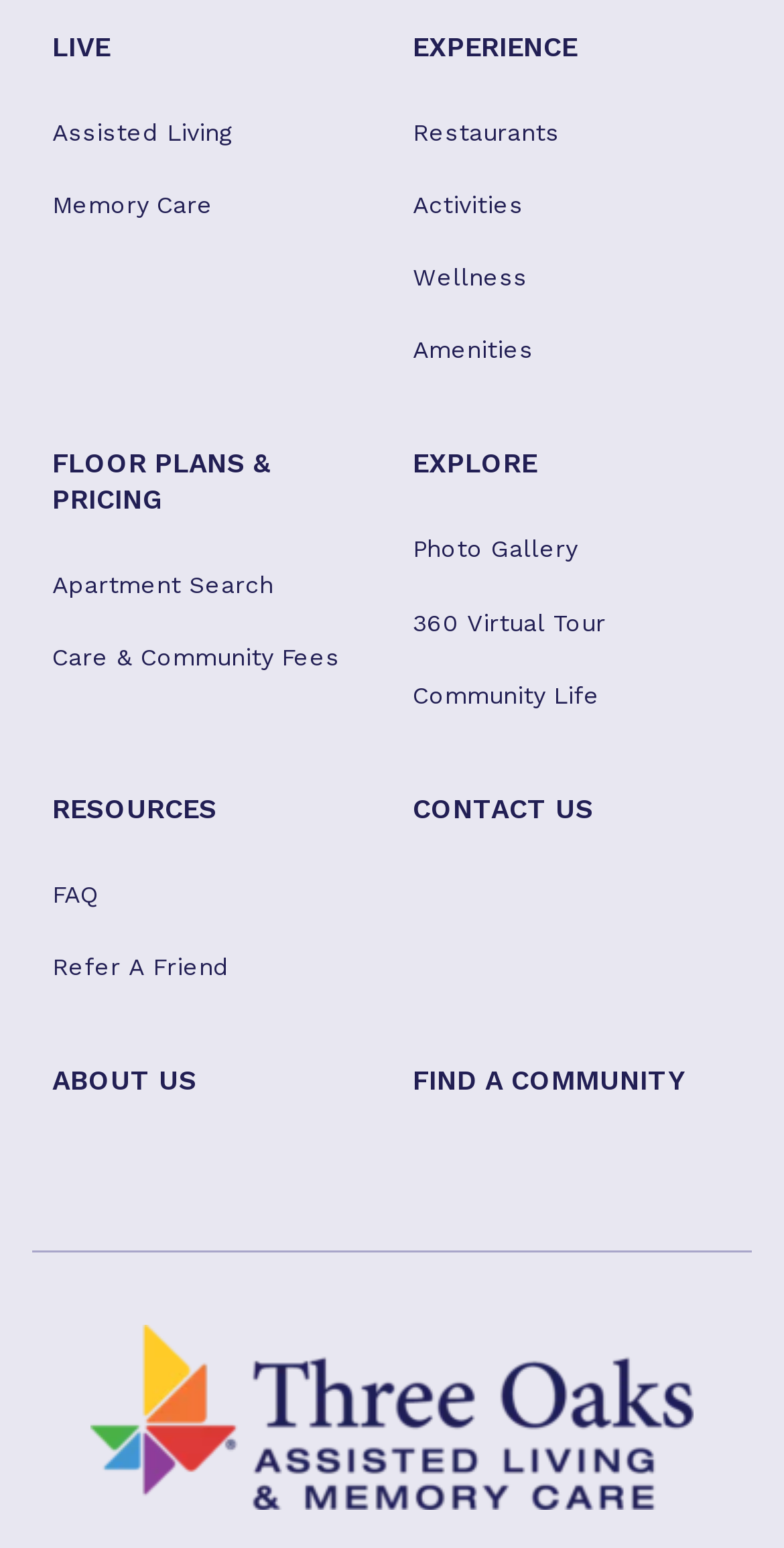Locate the bounding box of the UI element defined by this description: "Find a Community". The coordinates should be given as four float numbers between 0 and 1, formatted as [left, top, right, bottom].

[0.501, 0.681, 0.898, 0.717]